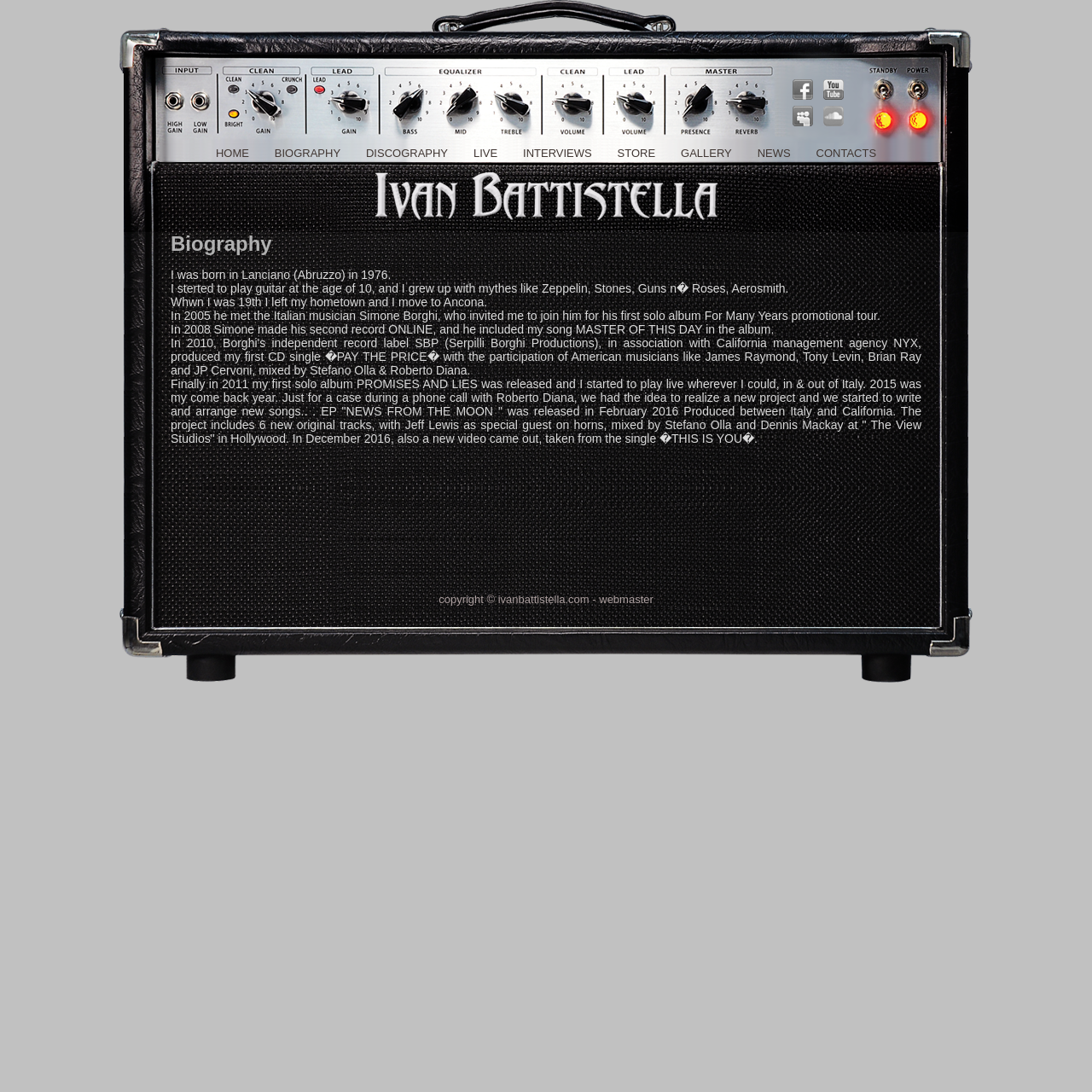Answer succinctly with a single word or phrase:
What is the name of the Italian musician Ivan Battistella met in 2005?

Simone Borghi